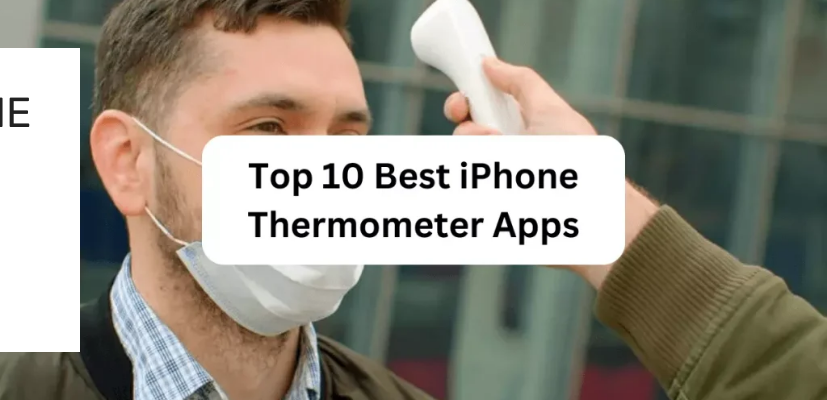What type of devices are the thermometer apps for?
Using the image as a reference, give a one-word or short phrase answer.

iOS devices